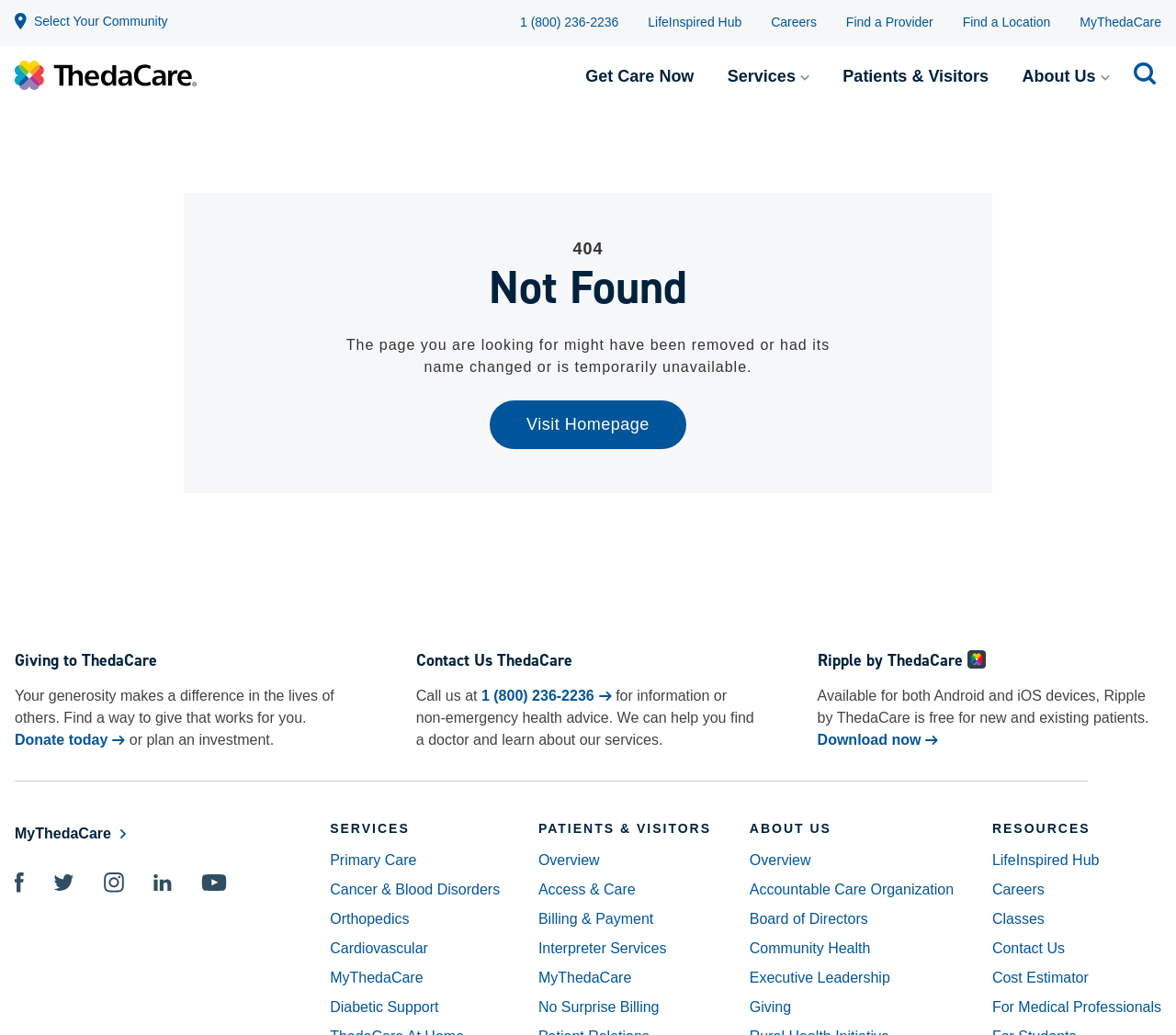Please respond to the question with a concise word or phrase:
How many clinical services are listed?

14